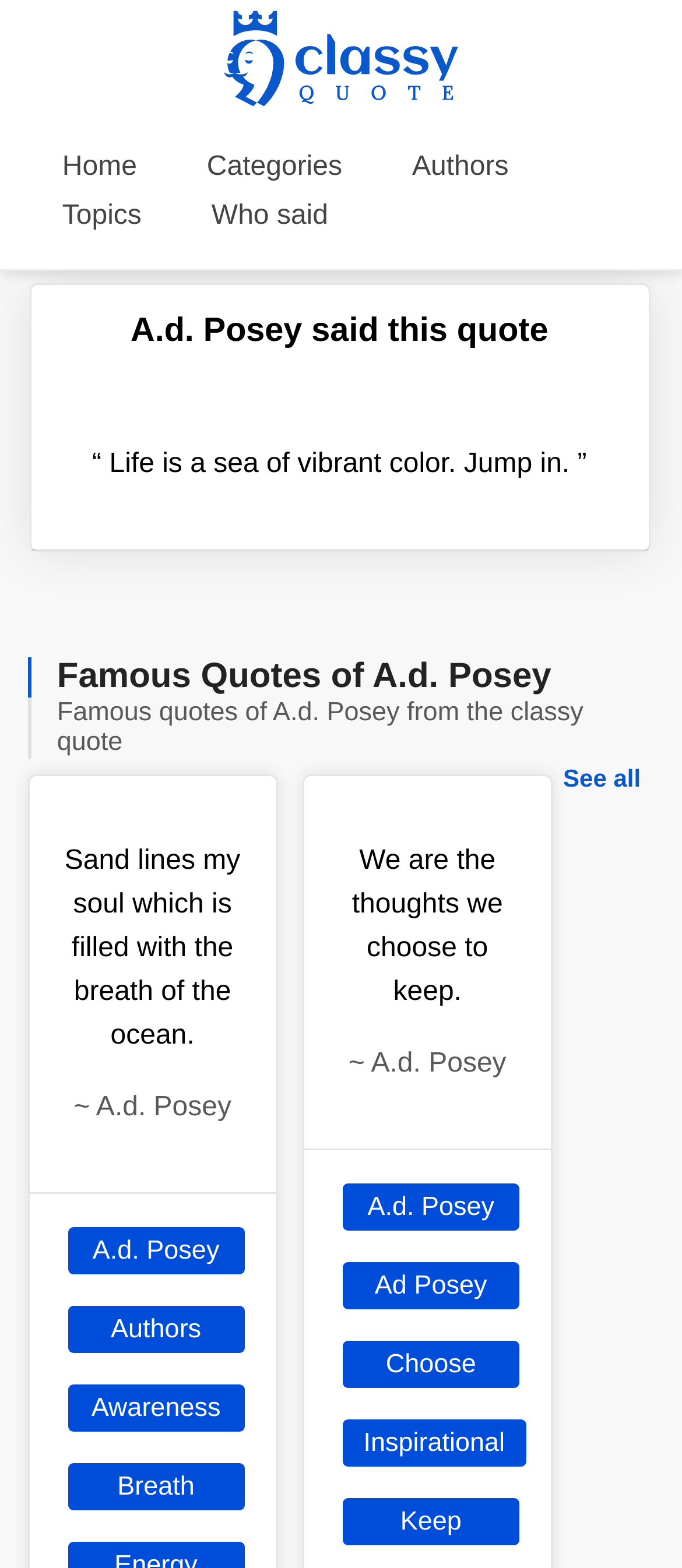Please provide a brief answer to the following inquiry using a single word or phrase:
What is the category of the quote 'Sand lines my soul which is filled with the breath of the ocean.'?

Breath